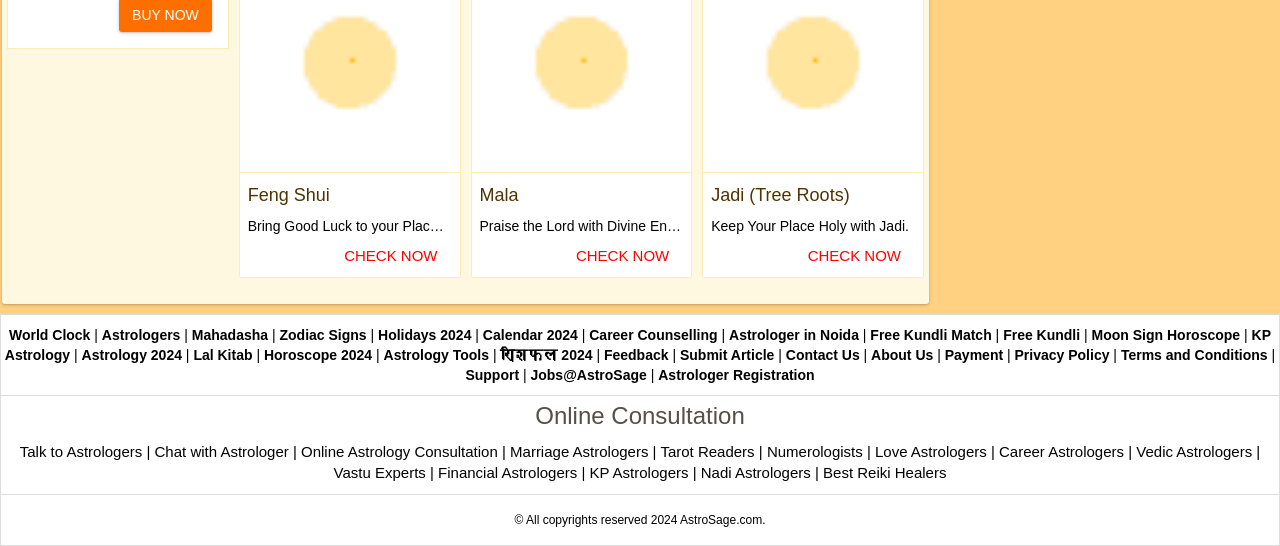Calculate the bounding box coordinates for the UI element based on the following description: "Online Astrology Consultation". Ensure the coordinates are four float numbers between 0 and 1, i.e., [left, top, right, bottom].

[0.235, 0.811, 0.392, 0.842]